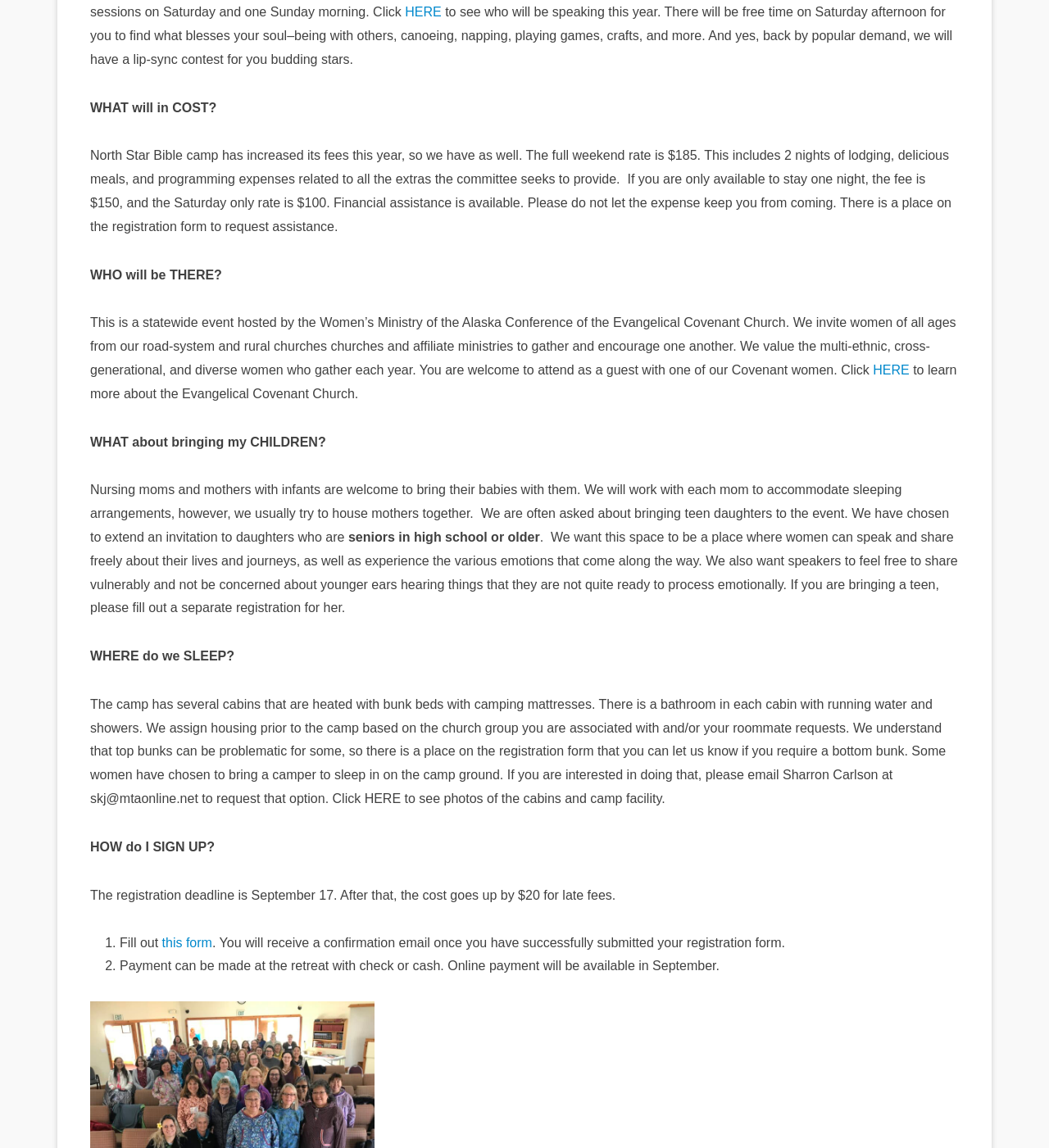Locate the UI element described as follows: "this form". Return the bounding box coordinates as four float numbers between 0 and 1 in the order [left, top, right, bottom].

[0.151, 0.815, 0.202, 0.828]